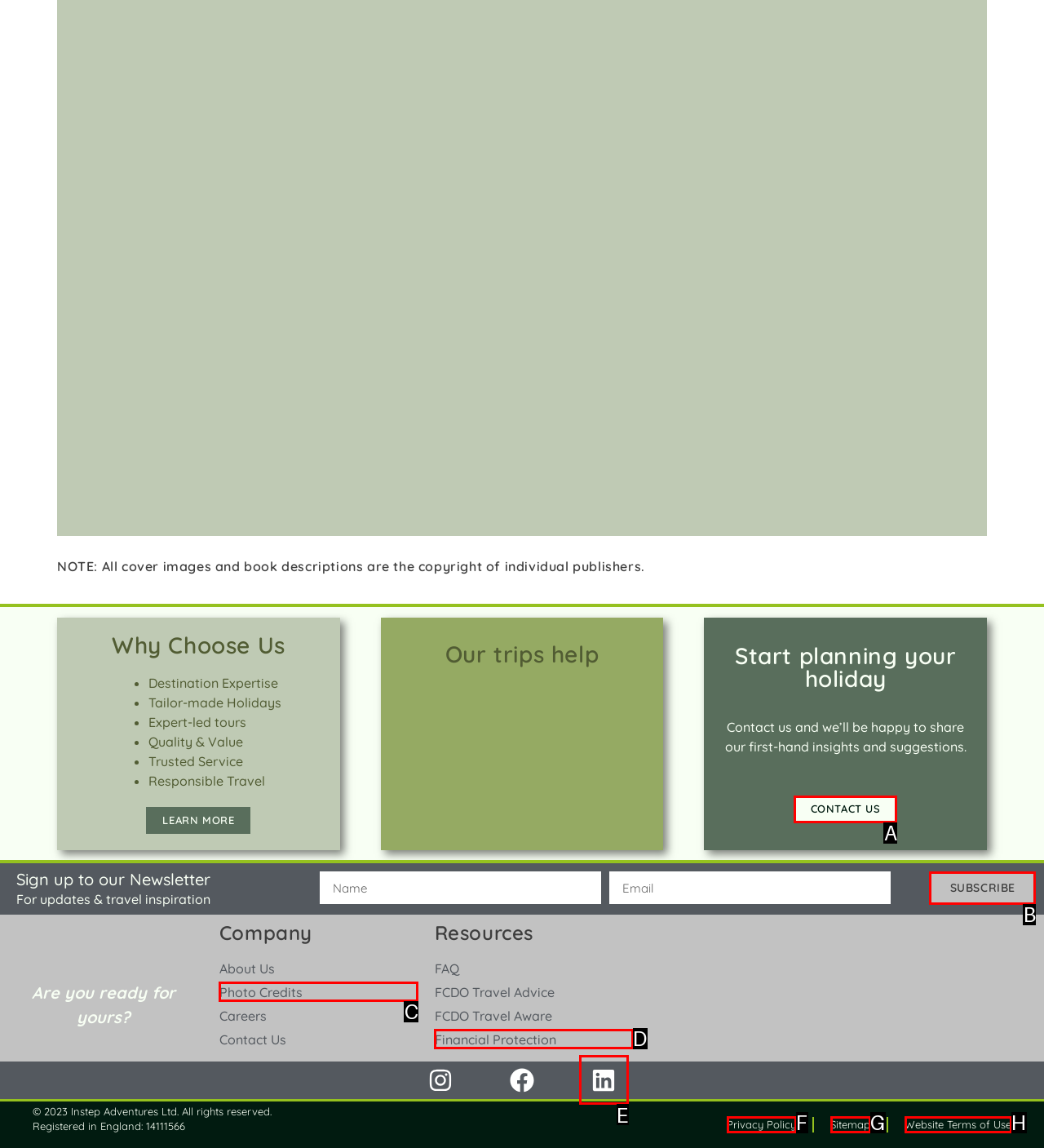Using the provided description: Website Terms of Use, select the HTML element that corresponds to it. Indicate your choice with the option's letter.

H